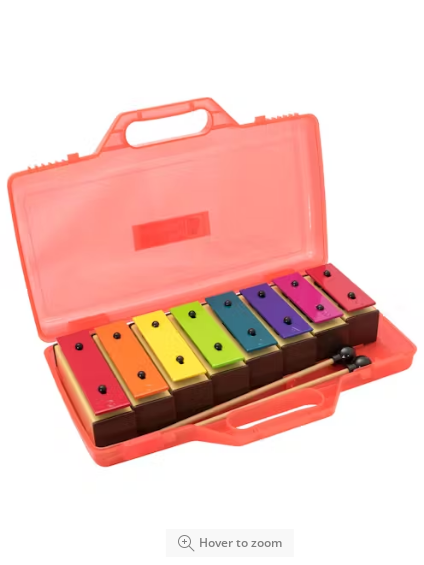How many beaters are included in the set?
Refer to the image and provide a one-word or short phrase answer.

pairs